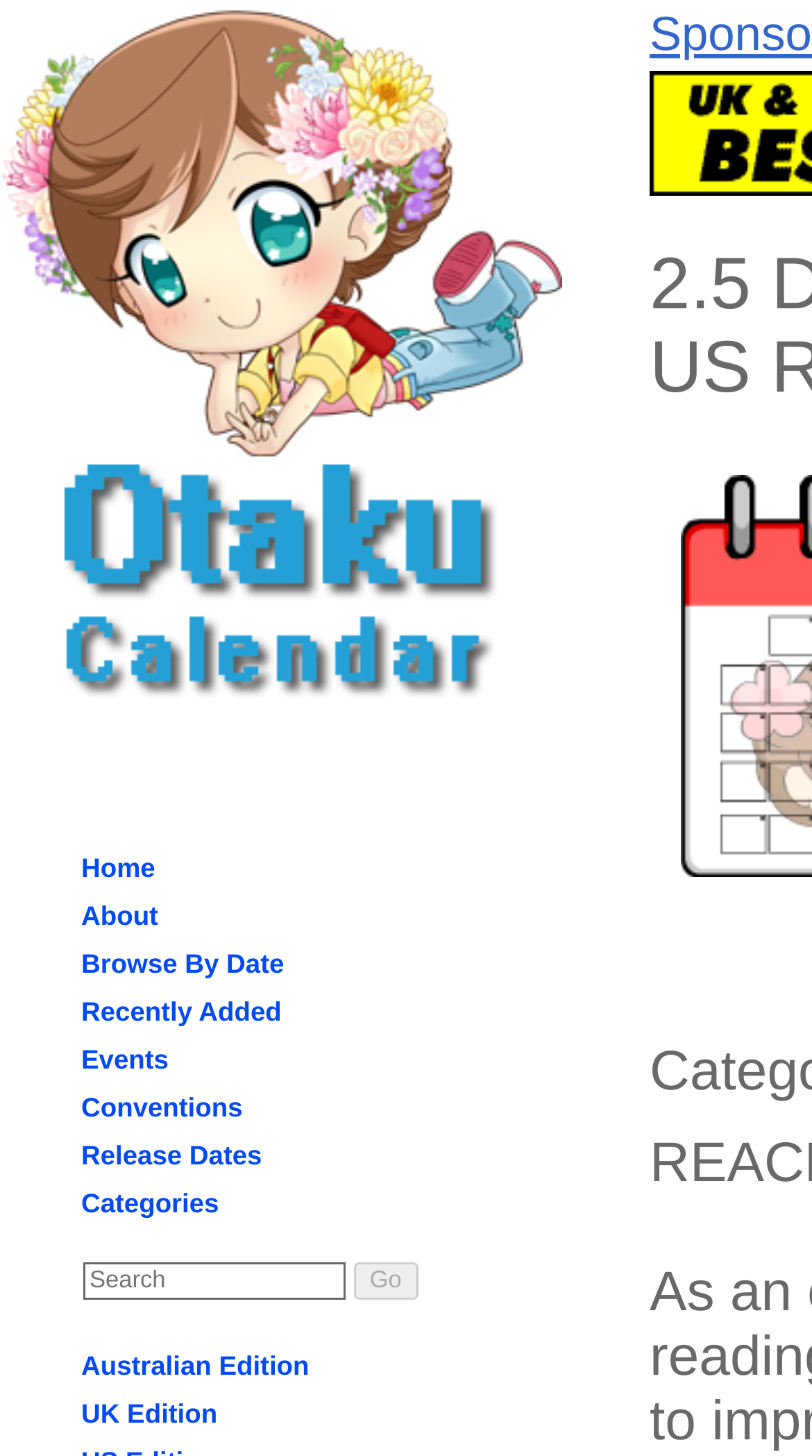Analyze the image and provide a detailed answer to the question: What is the name of the manga?

The question is asking for the name of the manga. By looking at the root element, we can see that the title of the webpage is '2.5 Dimensional Seduction Volume 9 (Manga) US Release Details - Otaku Calendar', which indicates that the manga being referred to is '2.5 Dimensional Seduction Volume 9'.